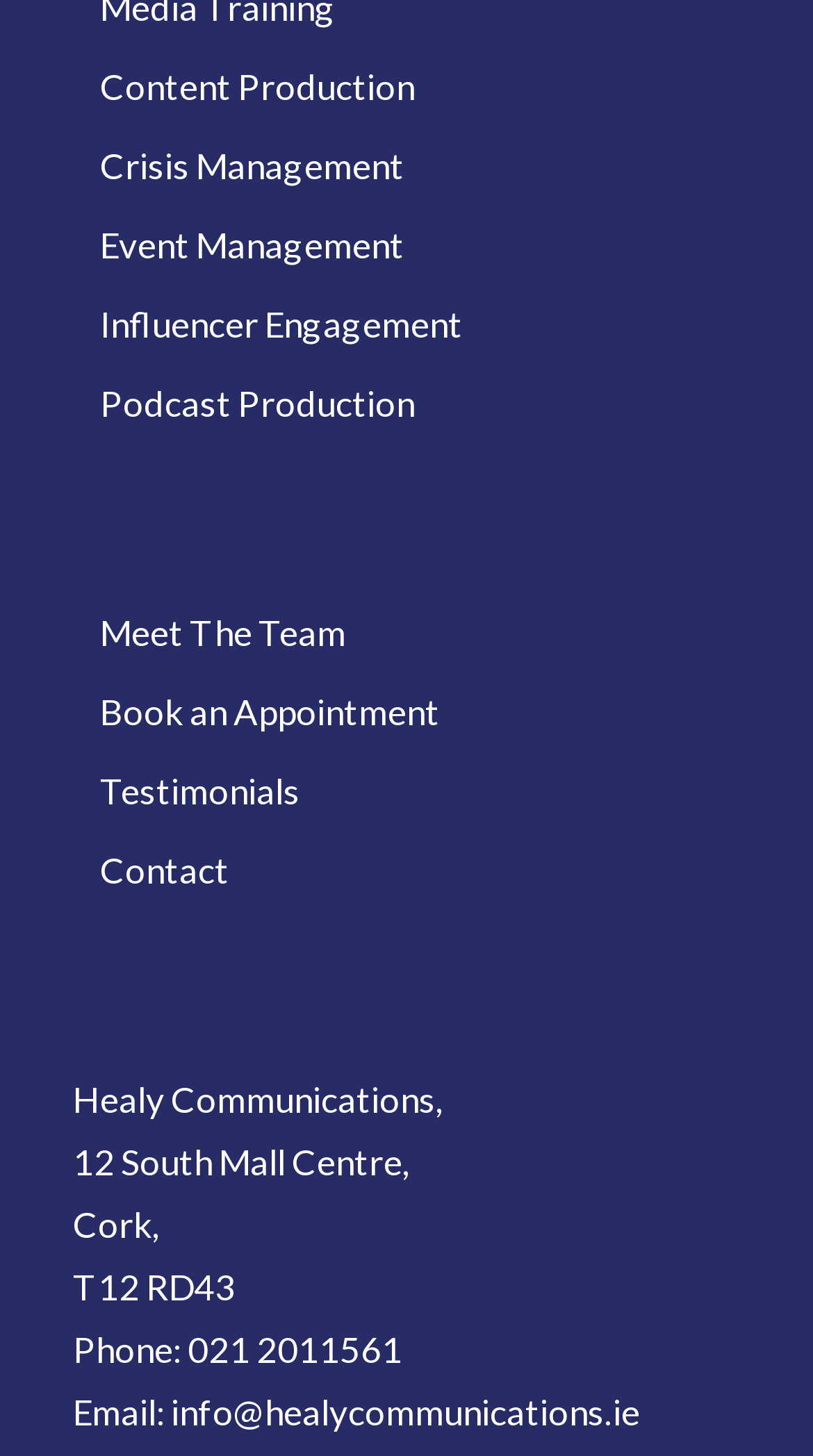Please determine the bounding box coordinates of the element to click in order to execute the following instruction: "Book an Appointment". The coordinates should be four float numbers between 0 and 1, specified as [left, top, right, bottom].

[0.123, 0.468, 0.877, 0.511]